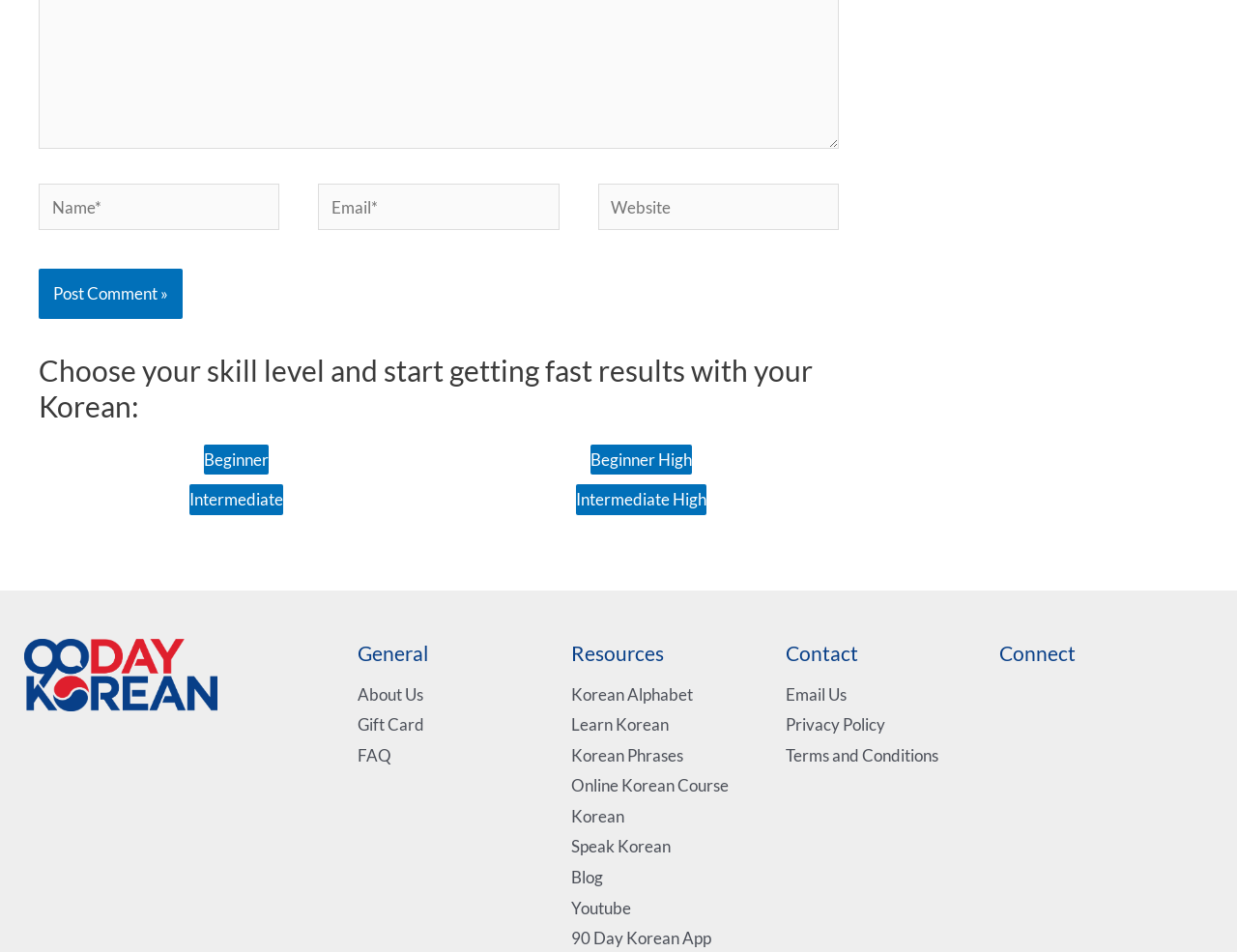Select the bounding box coordinates of the element I need to click to carry out the following instruction: "Email us".

[0.635, 0.718, 0.684, 0.74]